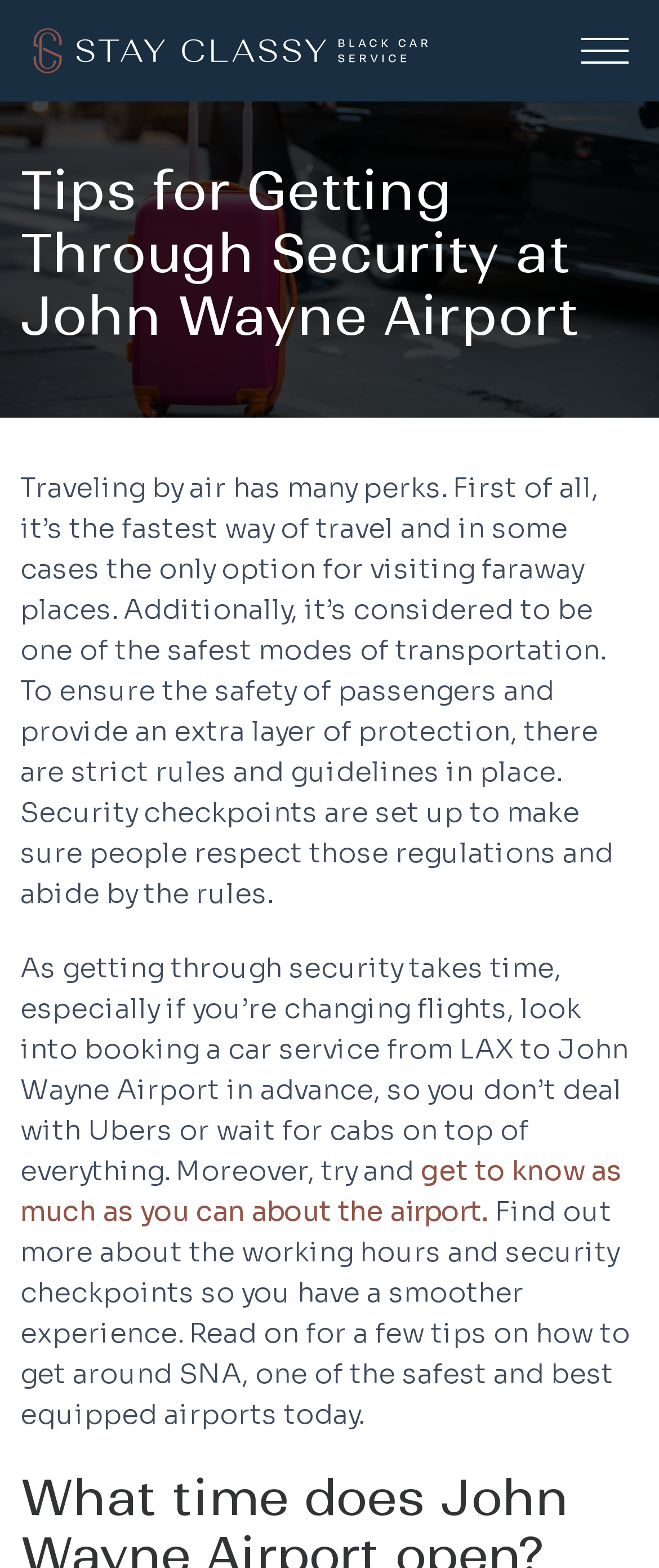What is recommended to book in advance?
Use the screenshot to answer the question with a single word or phrase.

Car service